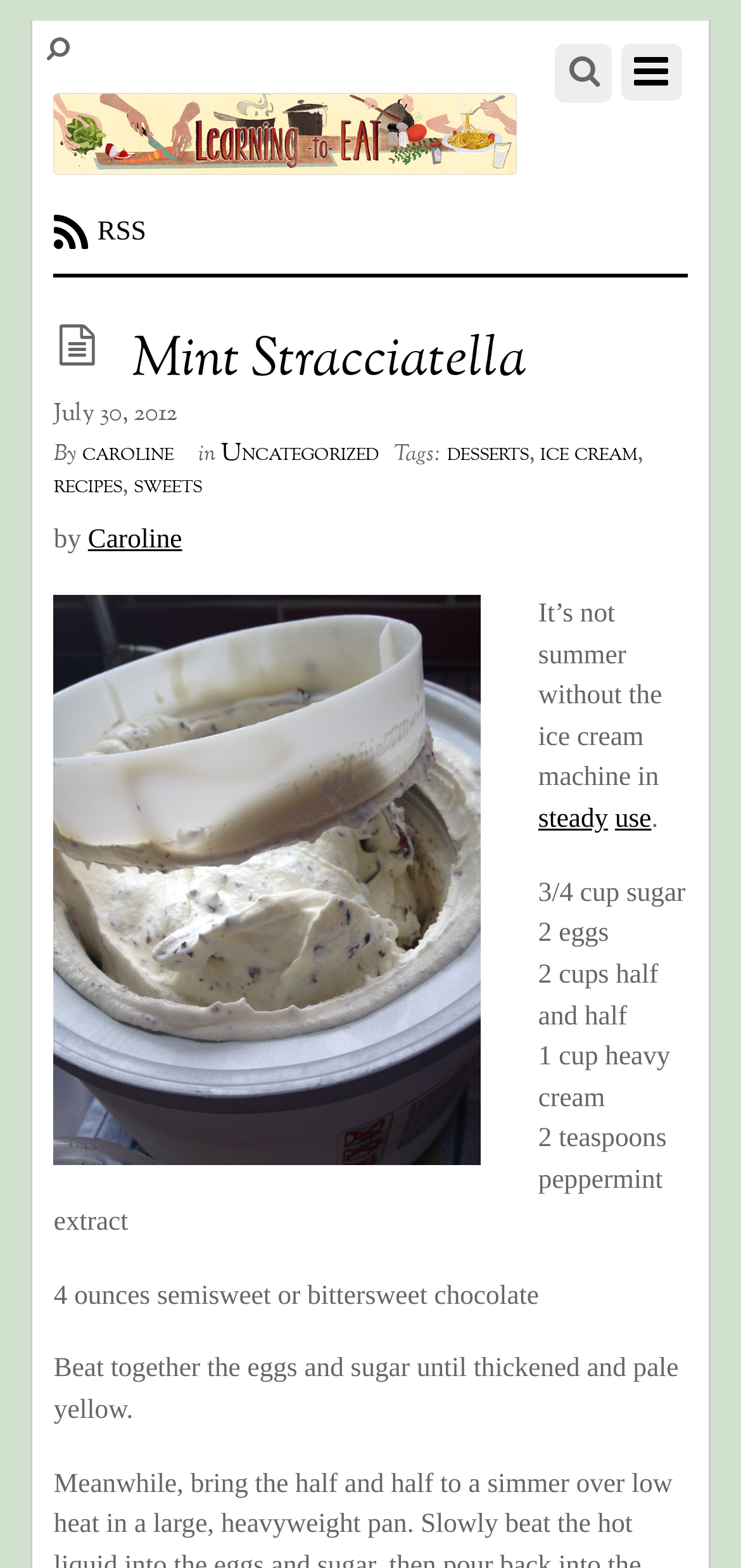Find the bounding box coordinates of the clickable region needed to perform the following instruction: "Click on the 'Learing to Eat' link". The coordinates should be provided as four float numbers between 0 and 1, i.e., [left, top, right, bottom].

[0.073, 0.063, 0.697, 0.133]